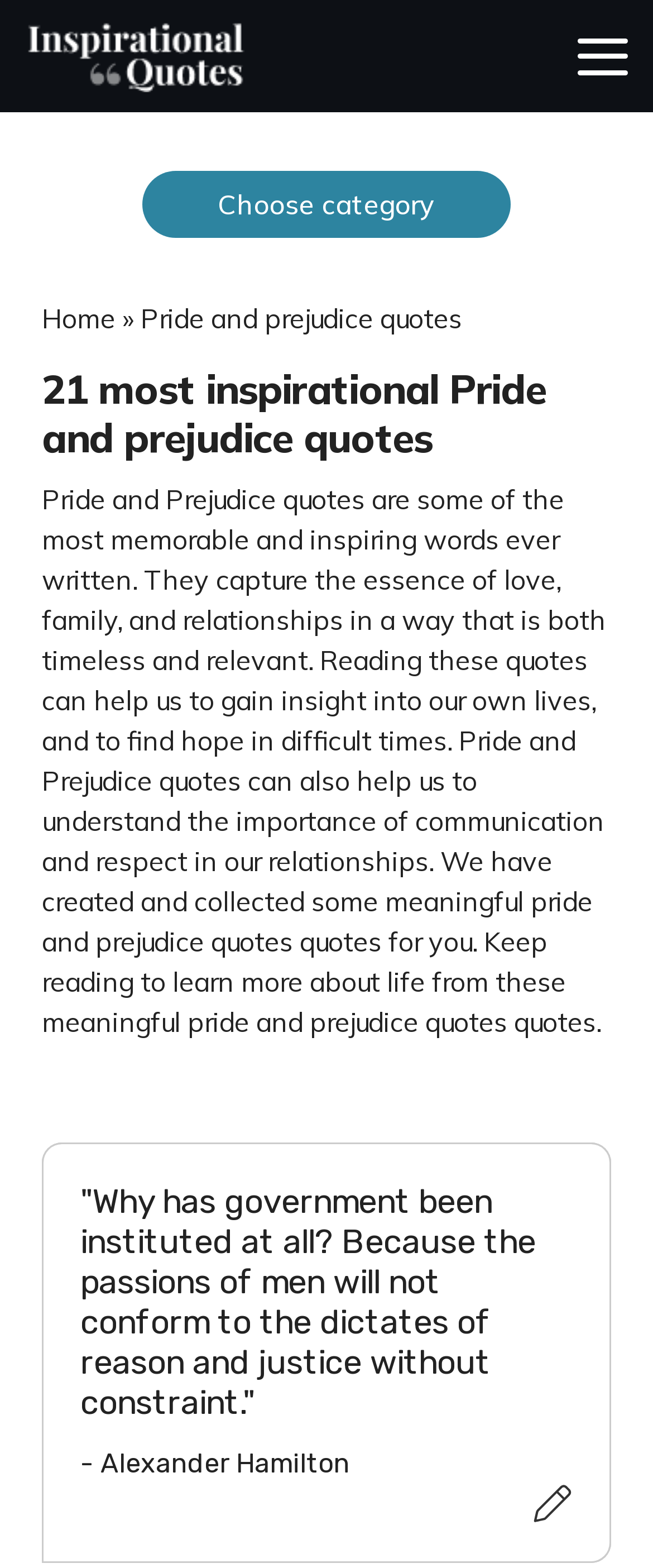Please answer the following question using a single word or phrase: 
What is the author of the quote 'Why has government been instituted at all? Because the passions of men will not conform to the dictates of reason and justice without constraint.'?

Alexander Hamilton